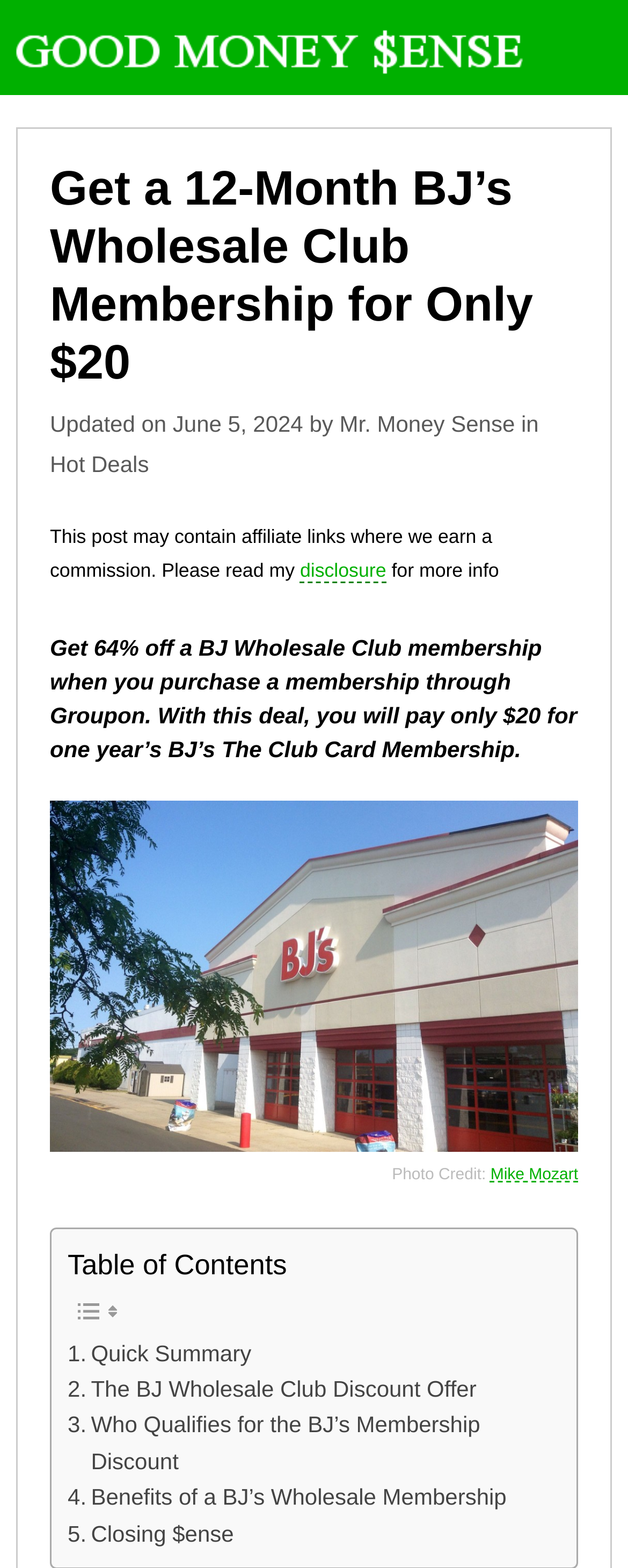Identify the bounding box coordinates of the element that should be clicked to fulfill this task: "Click the 'Good Money Sense' link". The coordinates should be provided as four float numbers between 0 and 1, i.e., [left, top, right, bottom].

[0.0, 0.02, 1.0, 0.037]